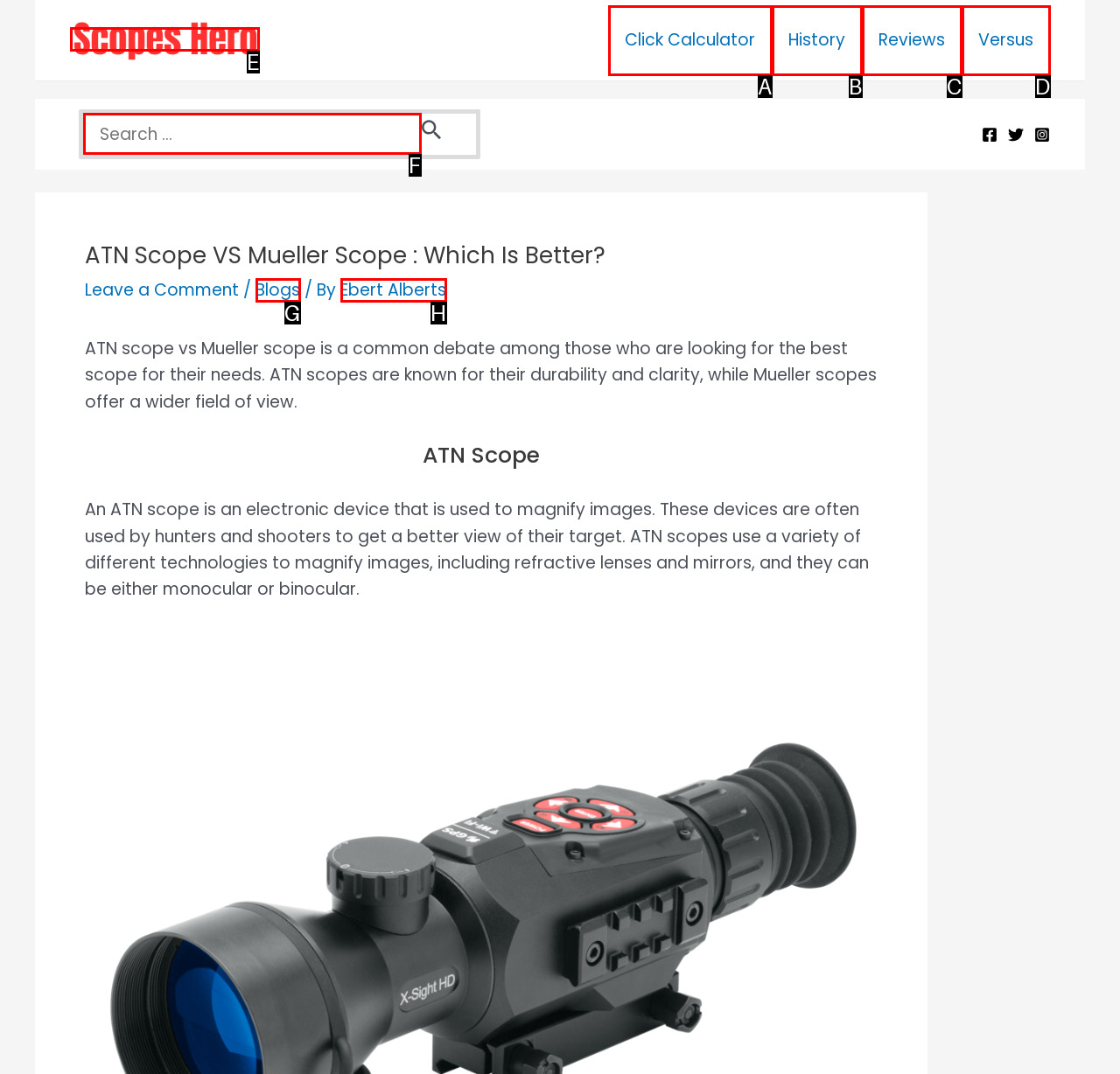Choose the UI element that best aligns with the description: Ebert Alberts
Respond with the letter of the chosen option directly.

H